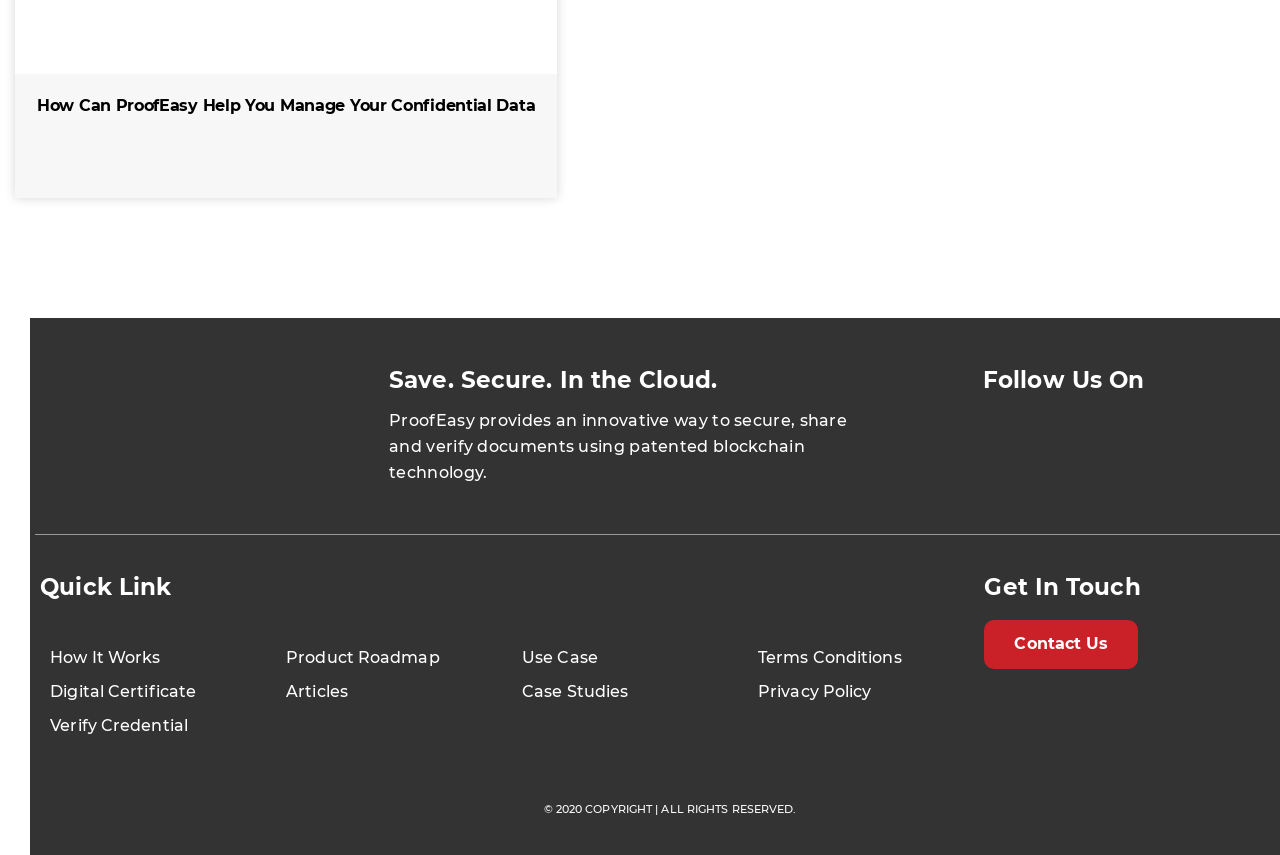Based on what you see in the screenshot, provide a thorough answer to this question: What is the purpose of ProofEasy?

The purpose of ProofEasy is mentioned in the text 'ProofEasy provides an innovative way to secure, share and verify documents using patented blockchain technology.' which suggests that the company helps users to secure, share and verify documents using blockchain technology.